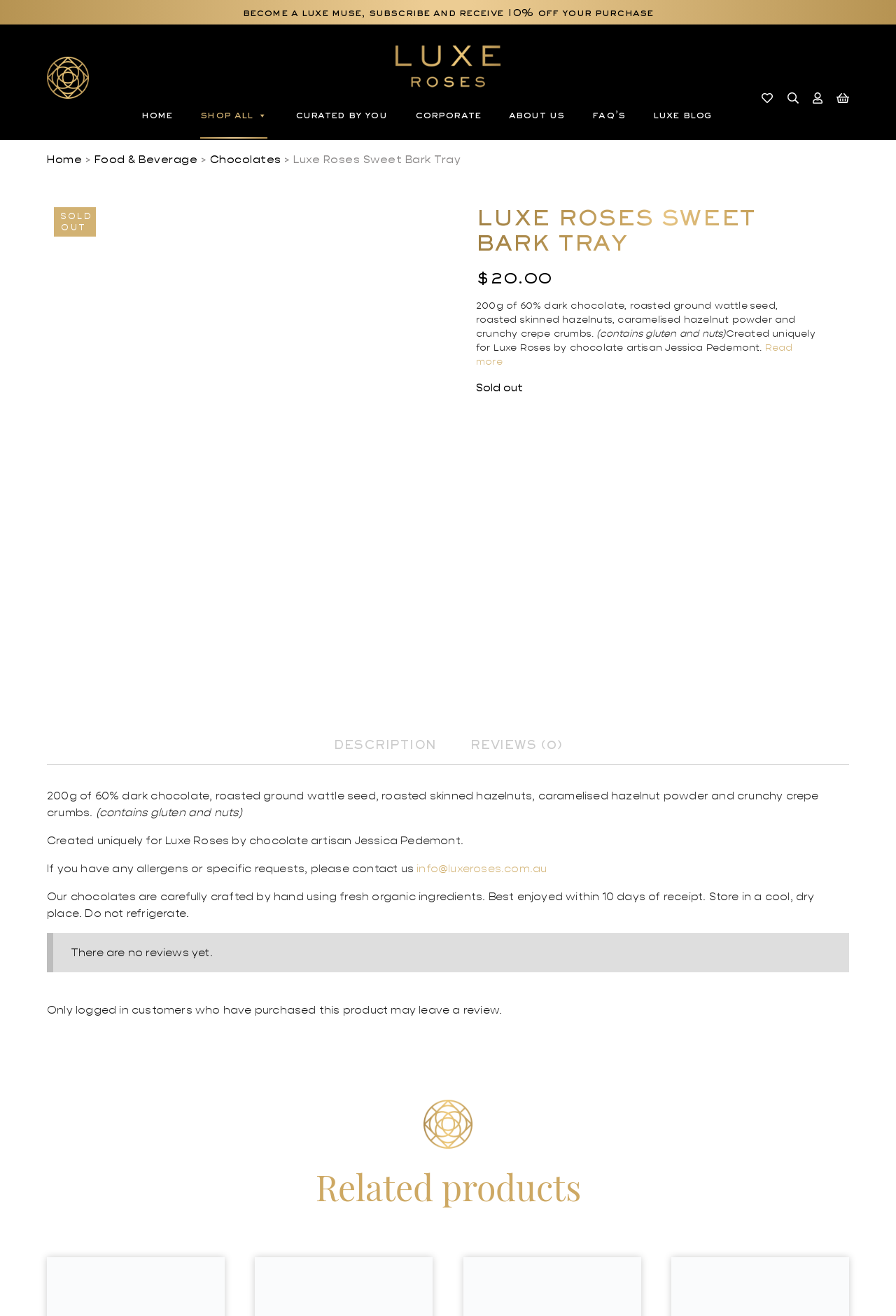Find the bounding box coordinates of the element you need to click on to perform this action: 'View related products'. The coordinates should be represented by four float values between 0 and 1, in the format [left, top, right, bottom].

[0.052, 0.782, 0.948, 0.955]